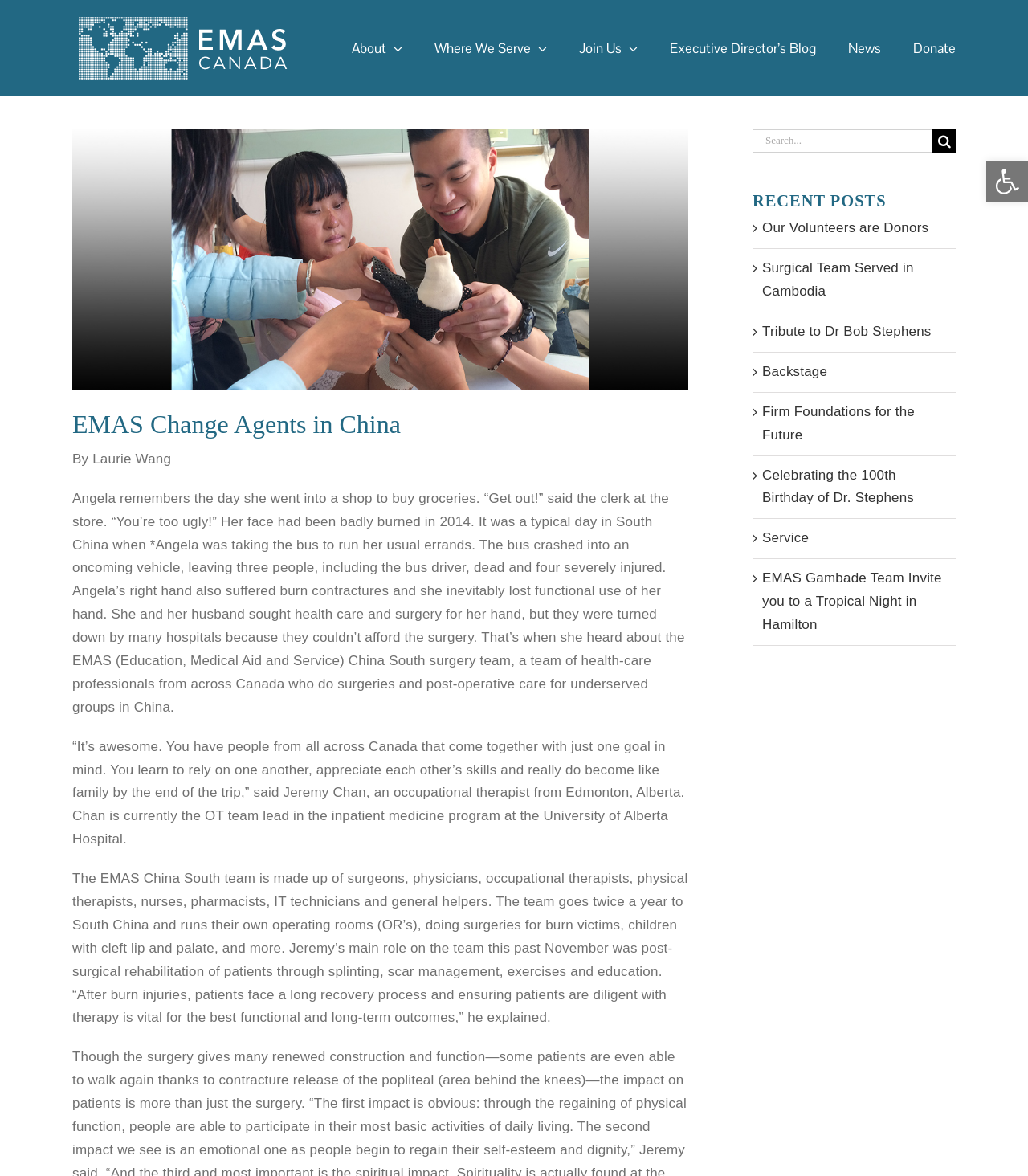Pinpoint the bounding box coordinates of the element to be clicked to execute the instruction: "Search for something".

[0.732, 0.11, 0.907, 0.13]